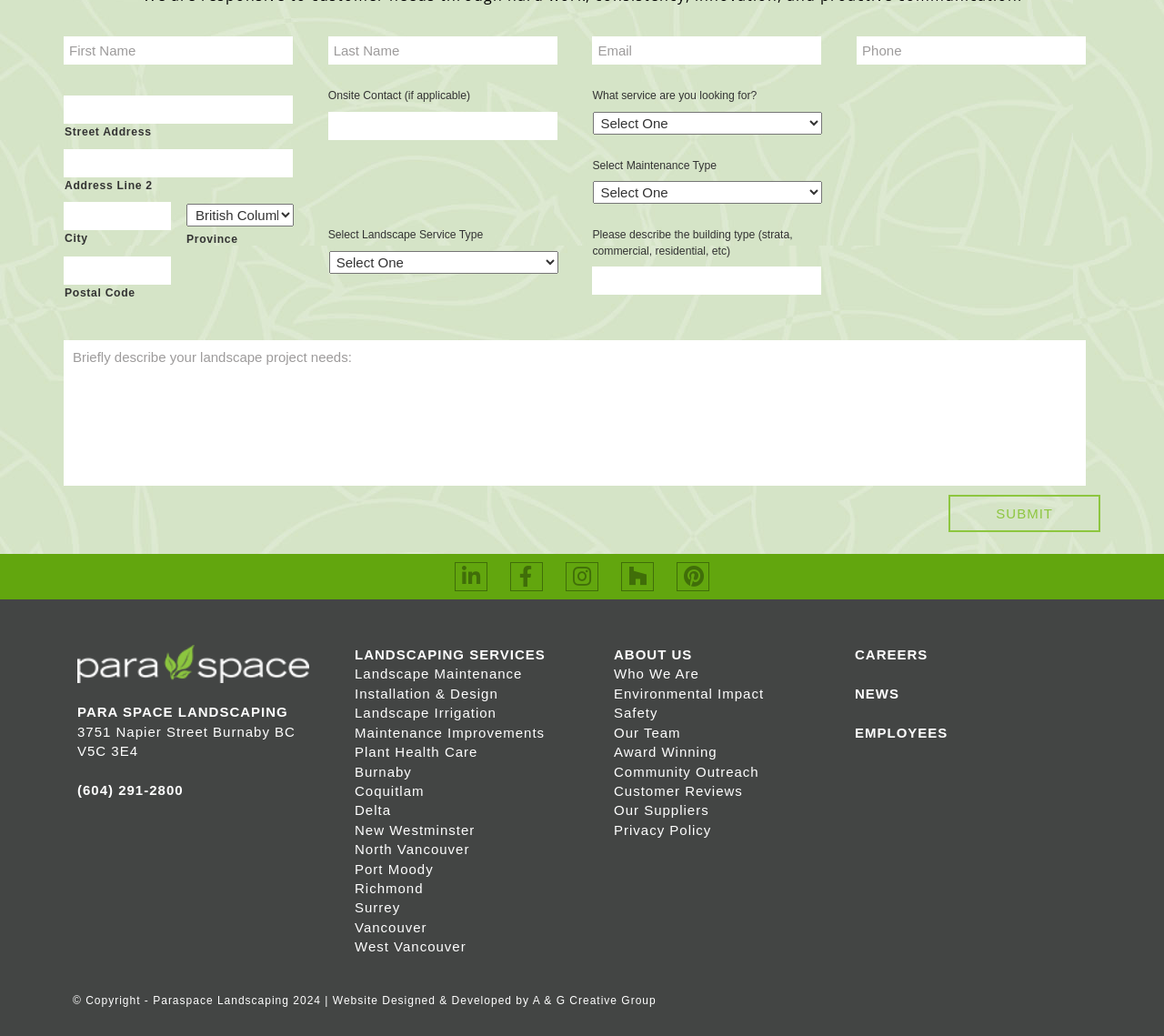Based on the element description "parent_node: Postal Code name="input_10.5"", predict the bounding box coordinates of the UI element.

[0.055, 0.247, 0.147, 0.274]